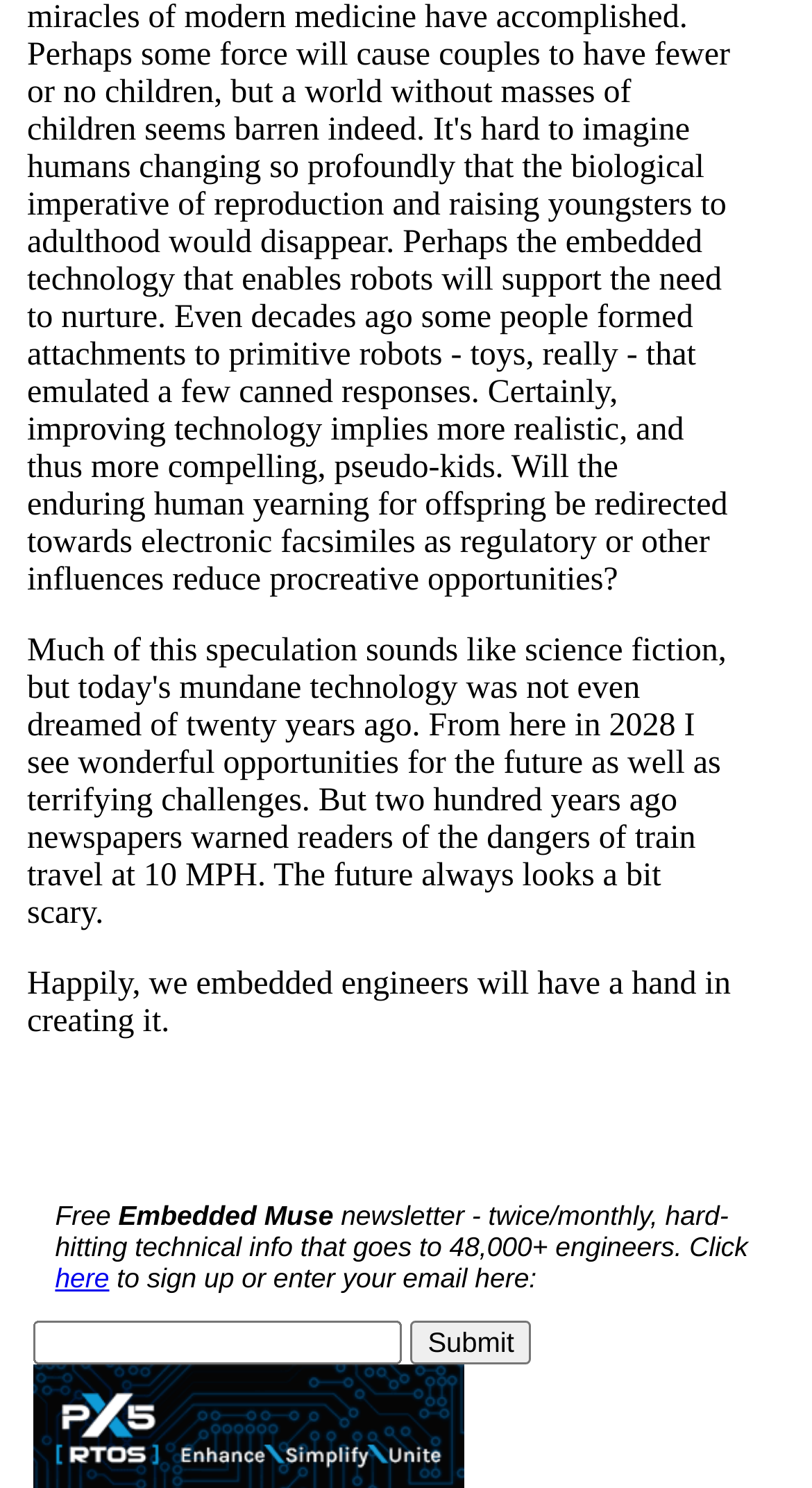Identify the bounding box of the UI element described as follows: "name="email"". Provide the coordinates as four float numbers in the range of 0 to 1 [left, top, right, bottom].

[0.042, 0.887, 0.496, 0.916]